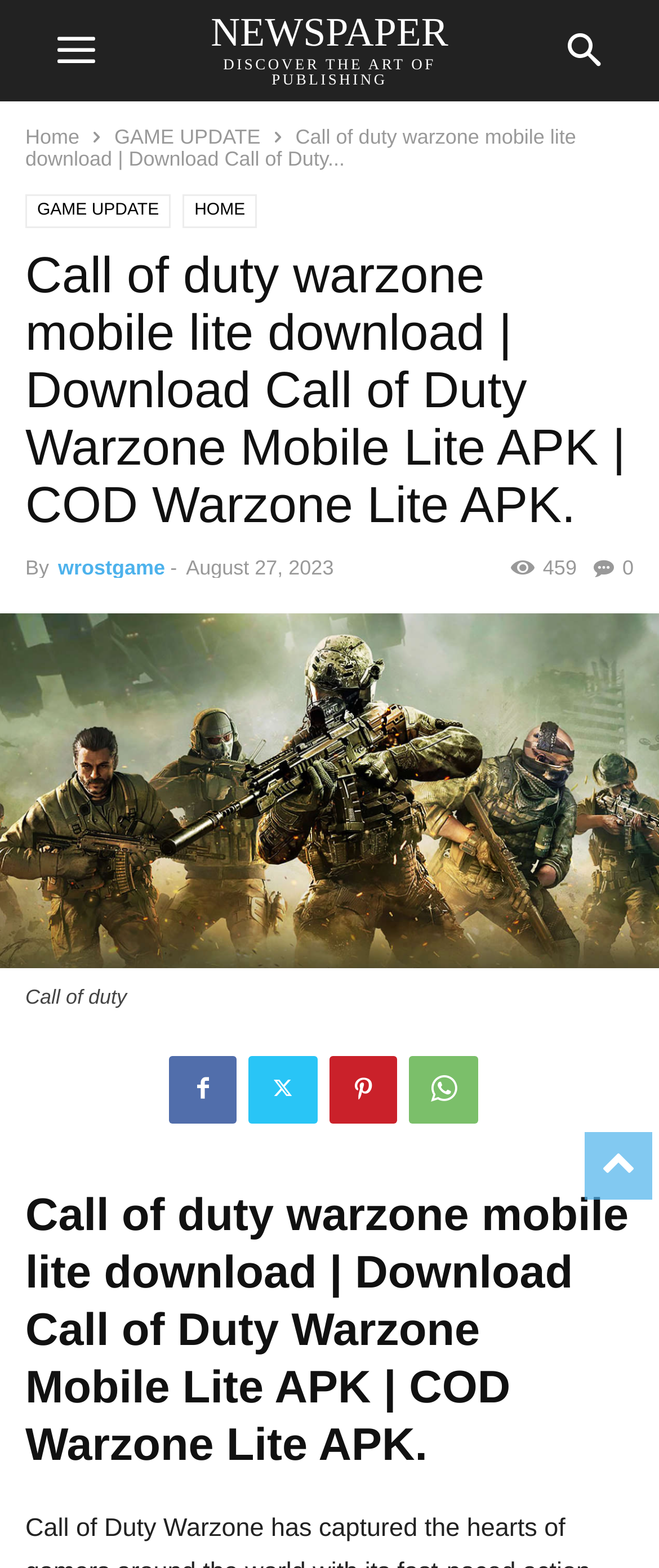Find the bounding box coordinates for the element that must be clicked to complete the instruction: "Visit the 'wrostgame' website". The coordinates should be four float numbers between 0 and 1, indicated as [left, top, right, bottom].

[0.088, 0.355, 0.251, 0.37]